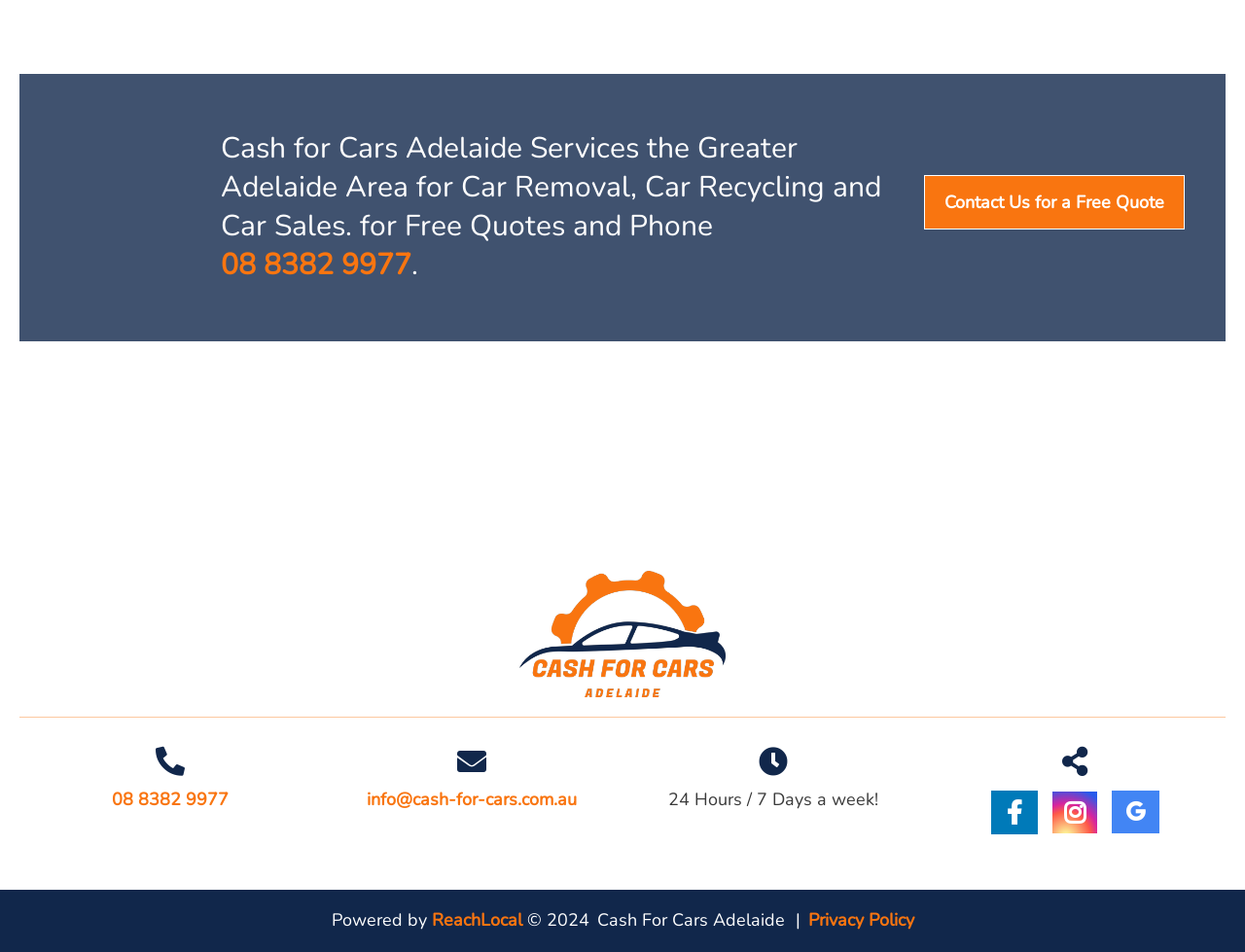Pinpoint the bounding box coordinates of the clickable element to carry out the following instruction: "Contact us for a free quote."

[0.742, 0.184, 0.952, 0.242]